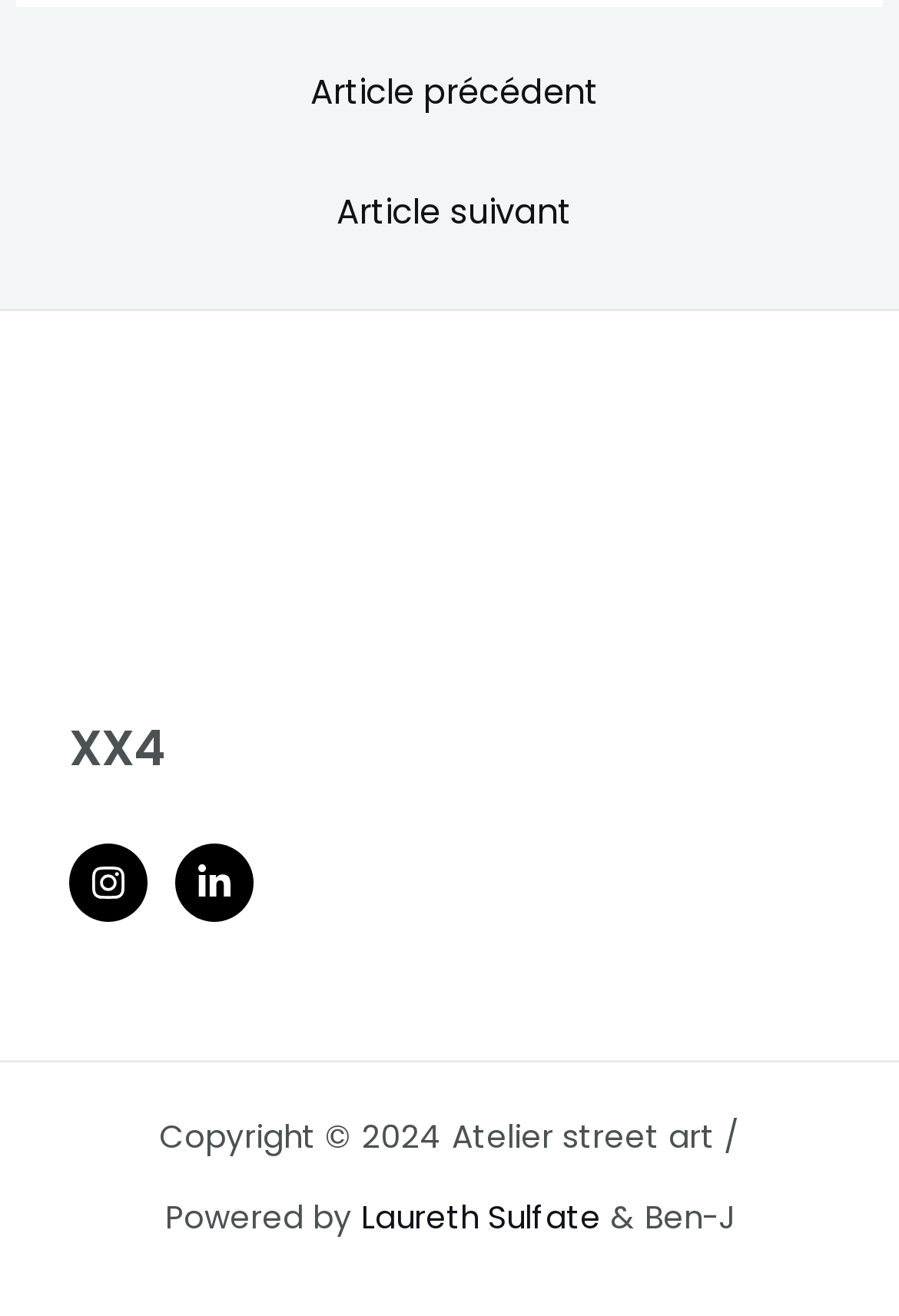Based on the image, please elaborate on the answer to the following question:
What is the text next to the 'Powered by' label?

The text next to the 'Powered by' label is 'Laureth Sulfate & Ben-J', which is indicated by the link element with ID 295, 'Laureth Sulfate', and the StaticText element with ID 296, '& Ben-J'.